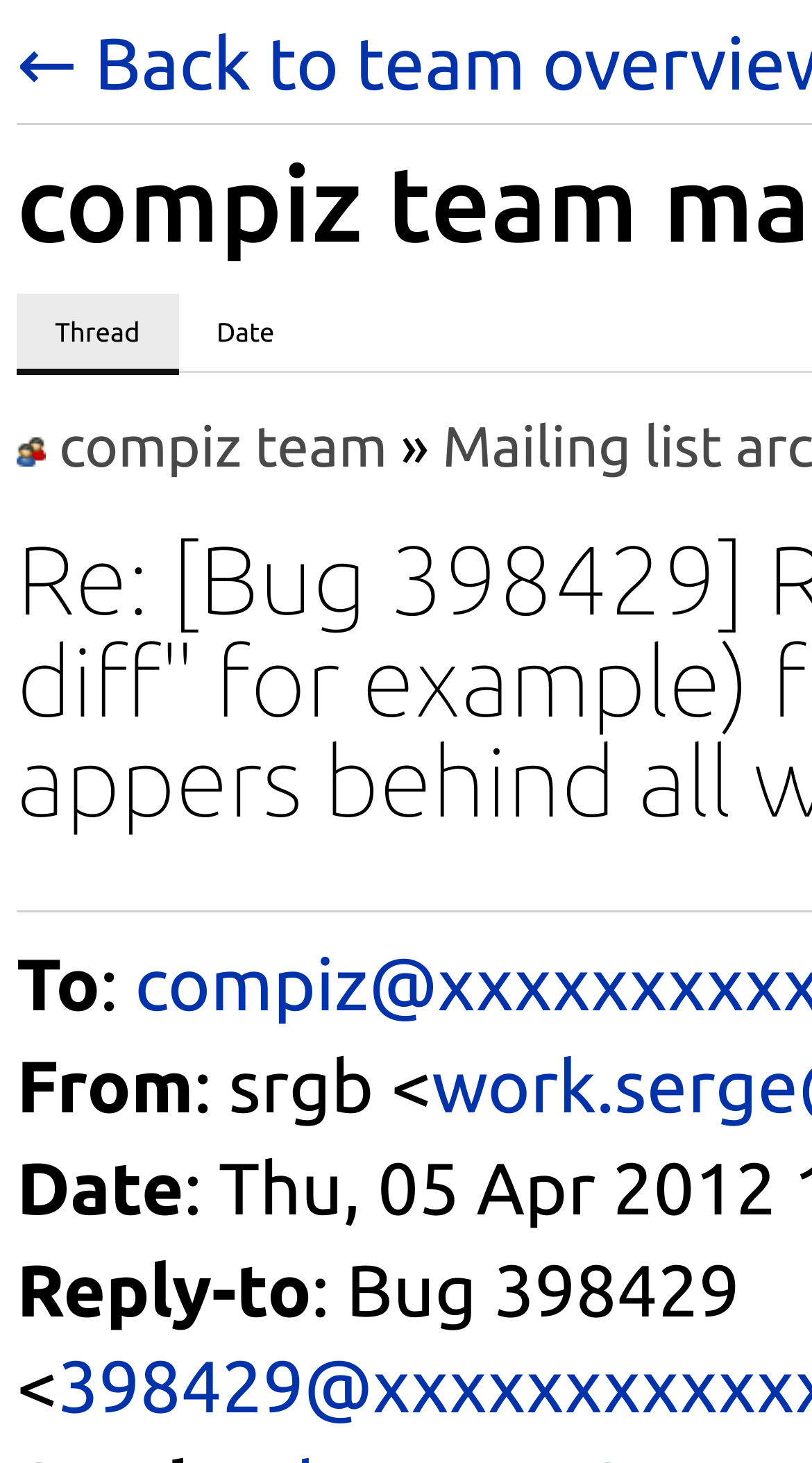Identify the bounding box coordinates of the HTML element based on this description: "compiz team".

[0.073, 0.284, 0.477, 0.327]